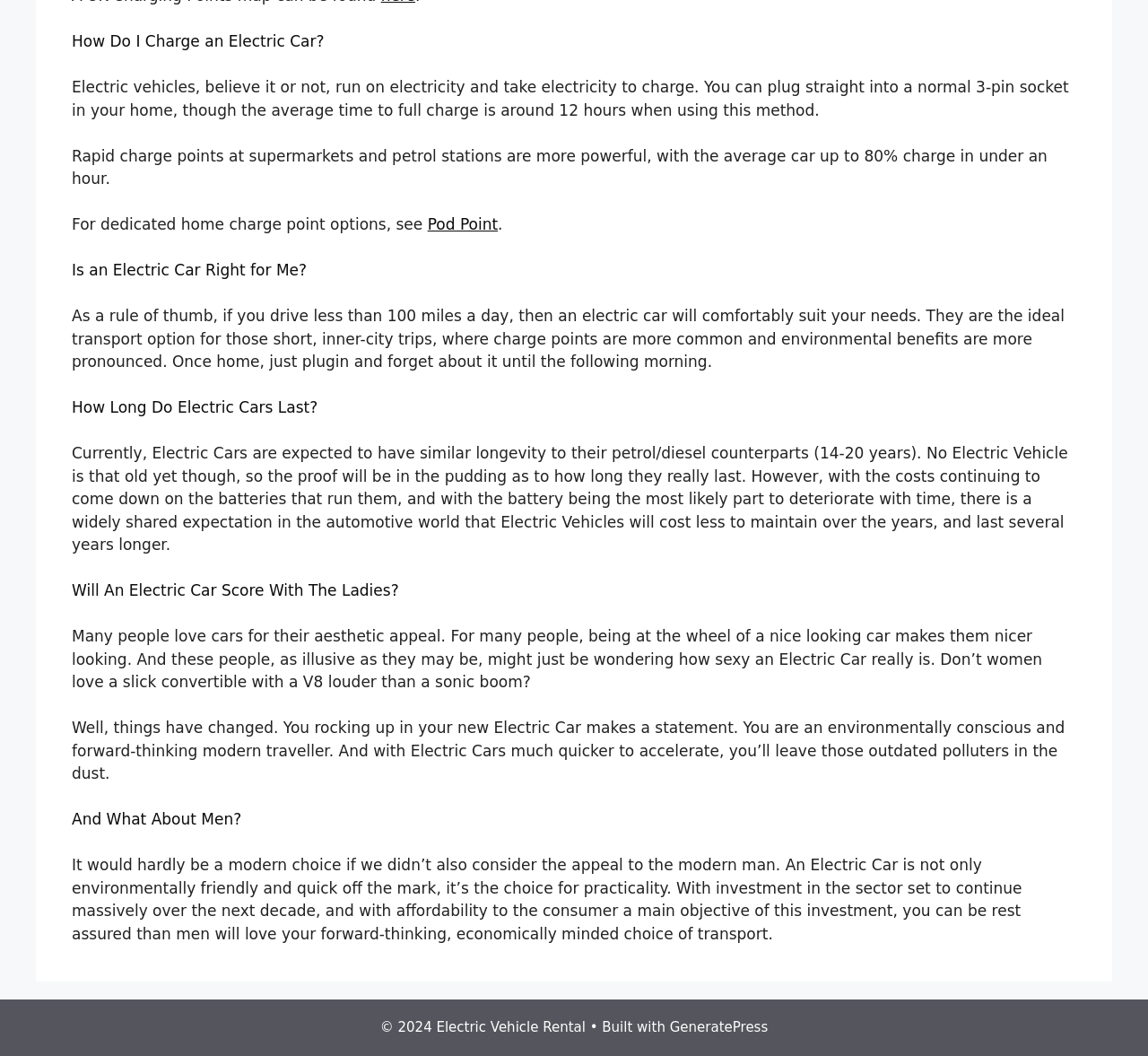From the webpage screenshot, identify the region described by GeneratePress. Provide the bounding box coordinates as (top-left x, top-left y, bottom-right x, bottom-right y), with each value being a floating point number between 0 and 1.

[0.583, 0.965, 0.669, 0.981]